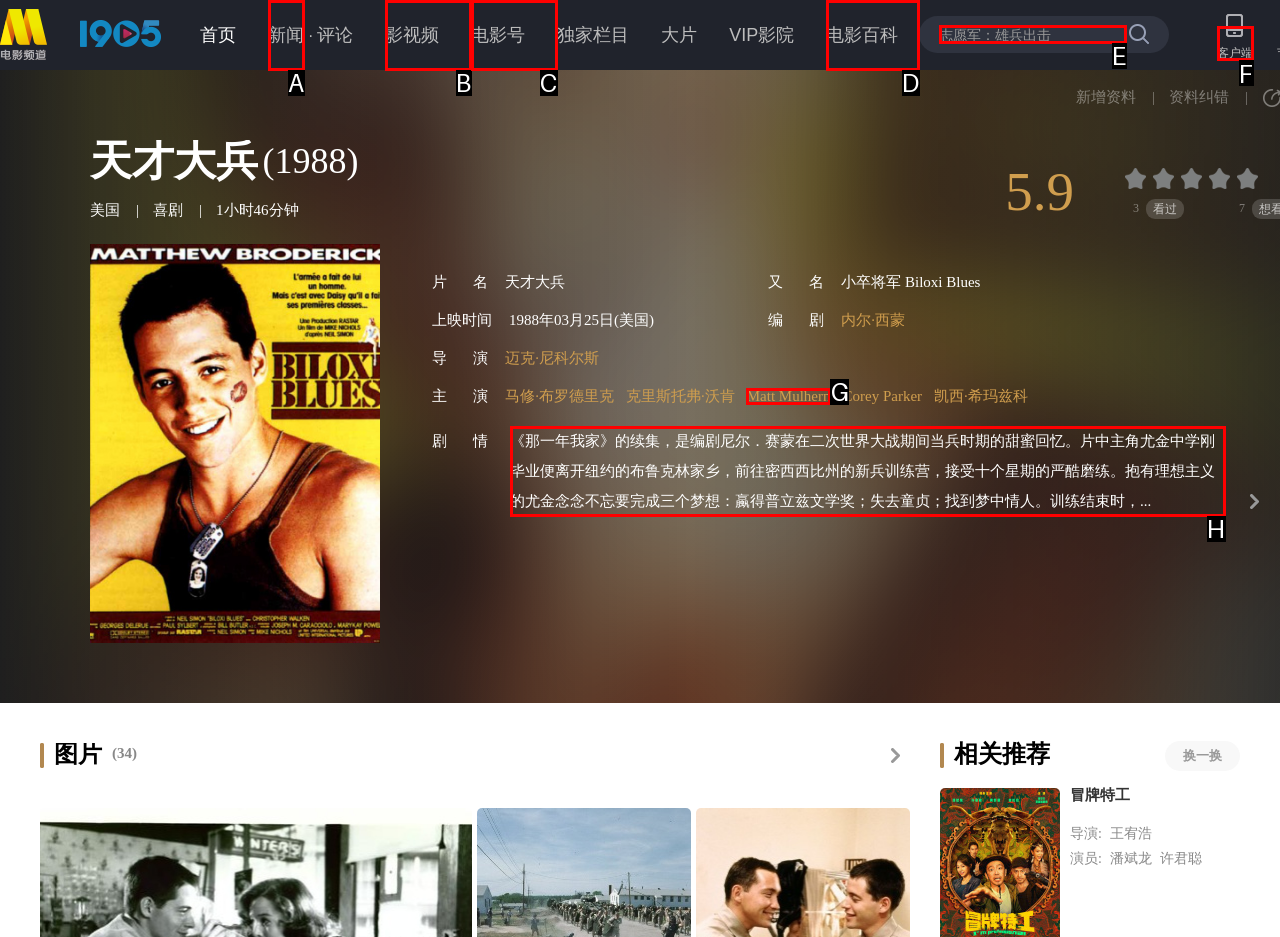Find the appropriate UI element to complete the task: search for something. Indicate your choice by providing the letter of the element.

E